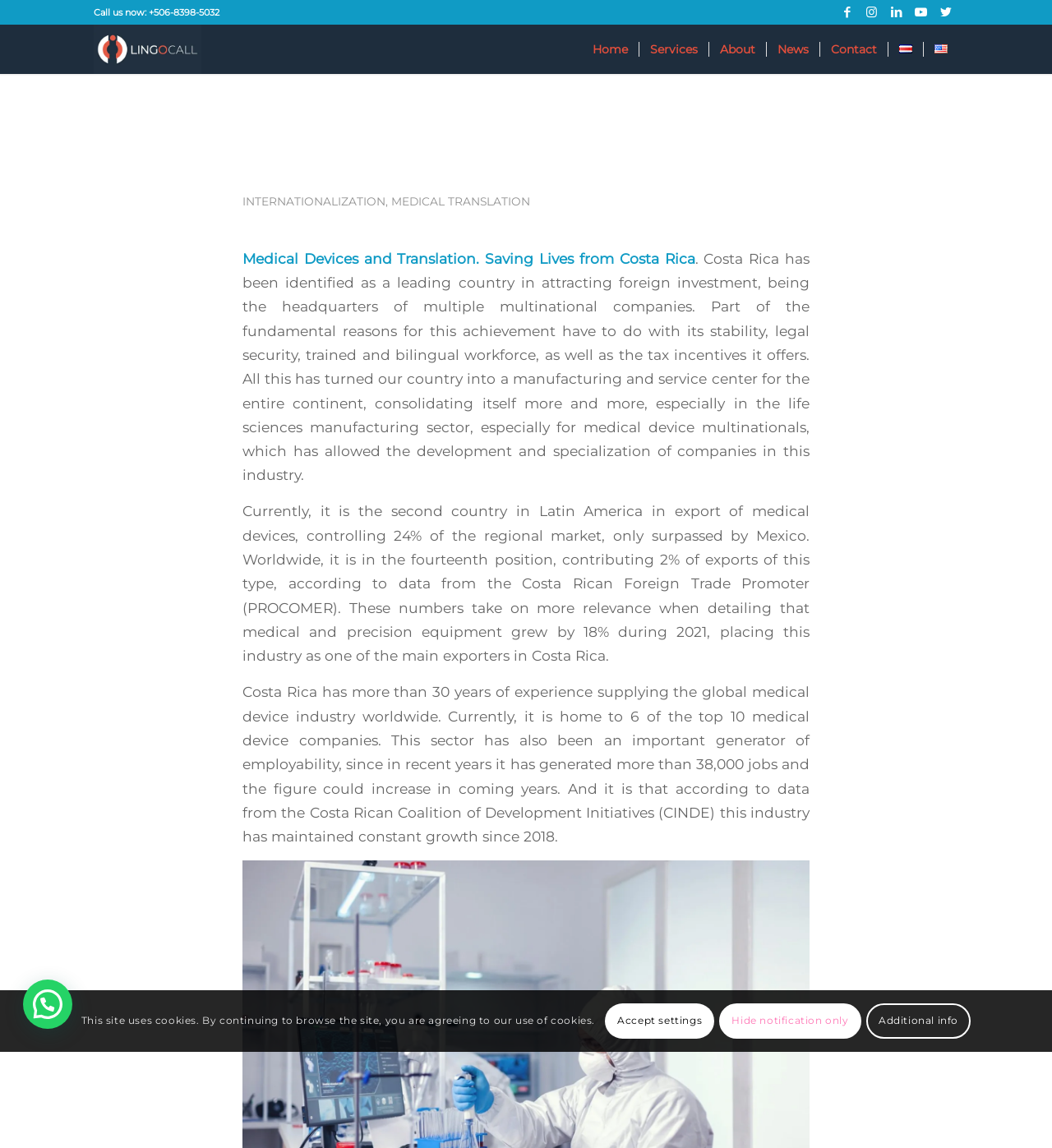What is the position of Costa Rica in medical device exports?
Carefully analyze the image and provide a detailed answer to the question.

According to the text, Costa Rica is the second country in Latin America in export of medical devices, controlling 24% of the regional market, and 14th in the world, contributing 2% of exports of this type.